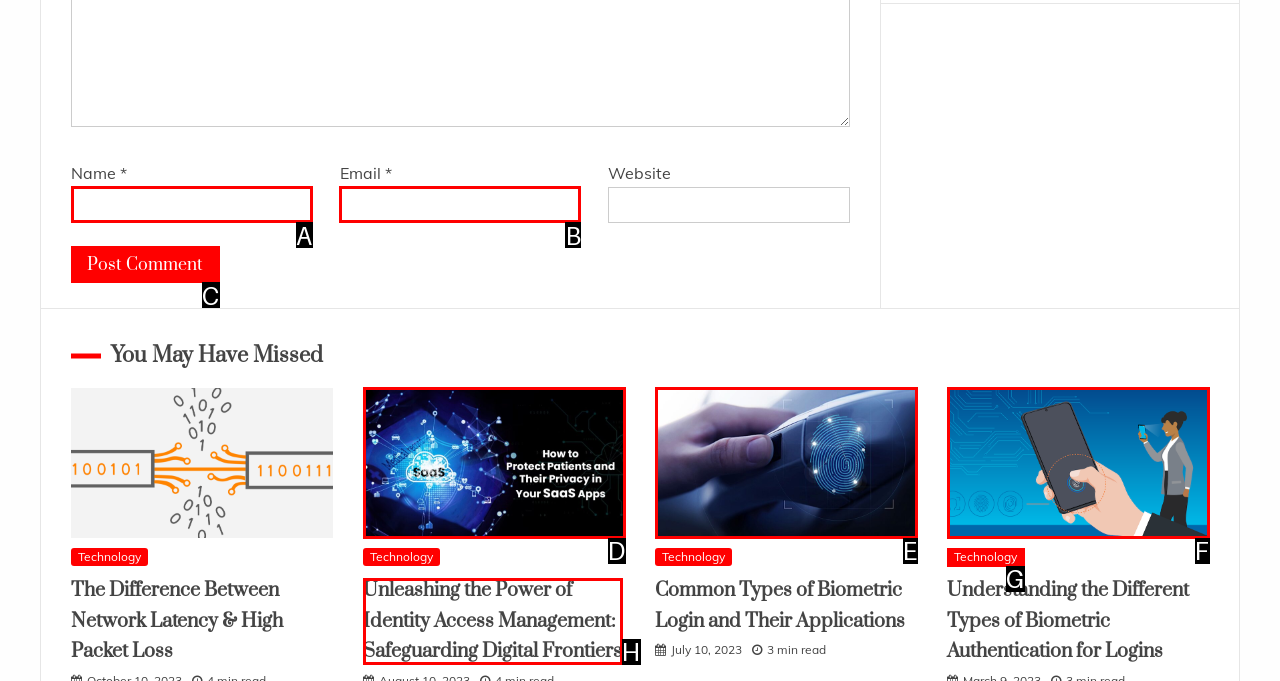Based on the description: parent_node: Name * name="author"
Select the letter of the corresponding UI element from the choices provided.

A